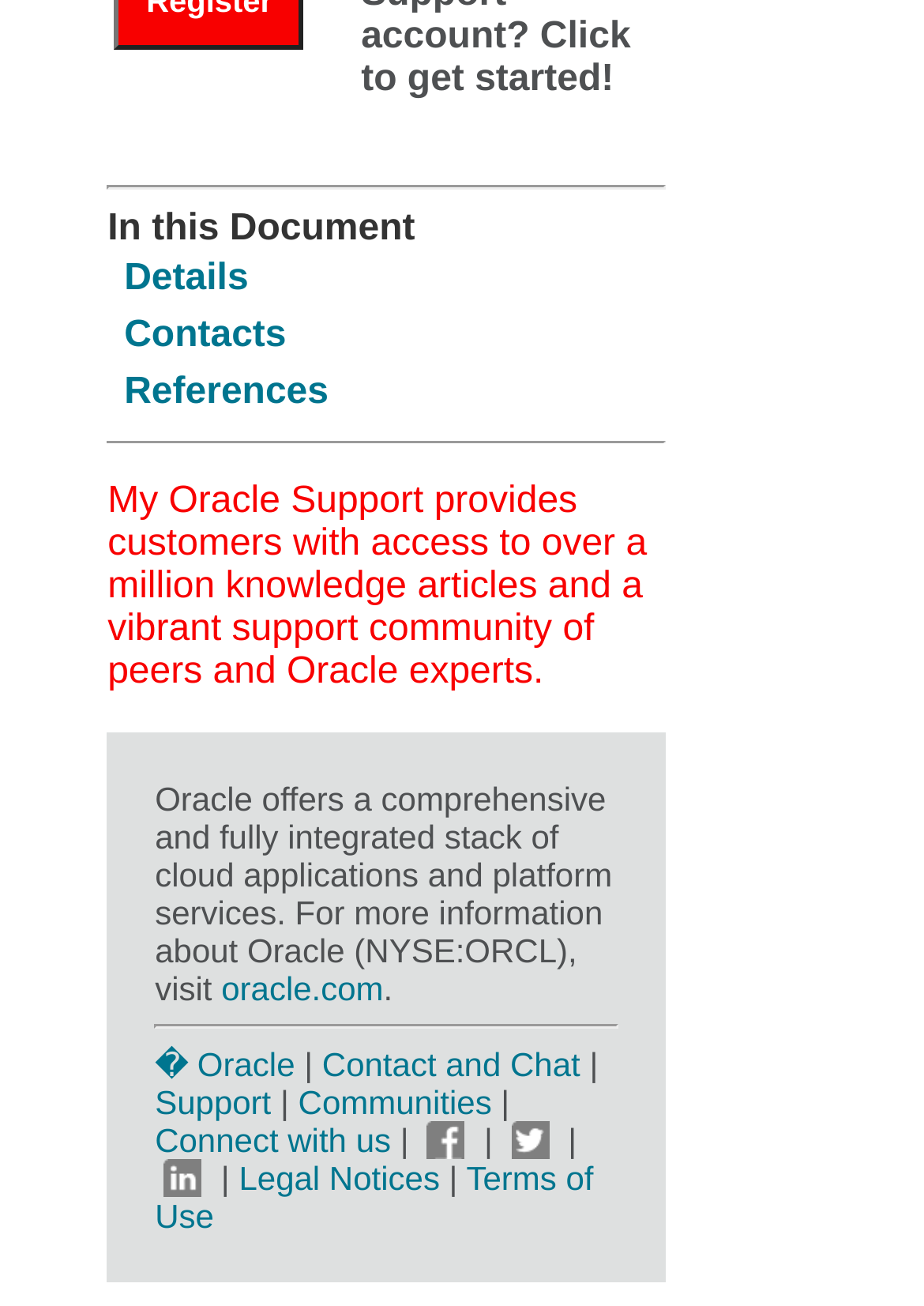Can you show the bounding box coordinates of the region to click on to complete the task described in the instruction: "Click on the 'Details' link"?

[0.134, 0.198, 0.269, 0.229]